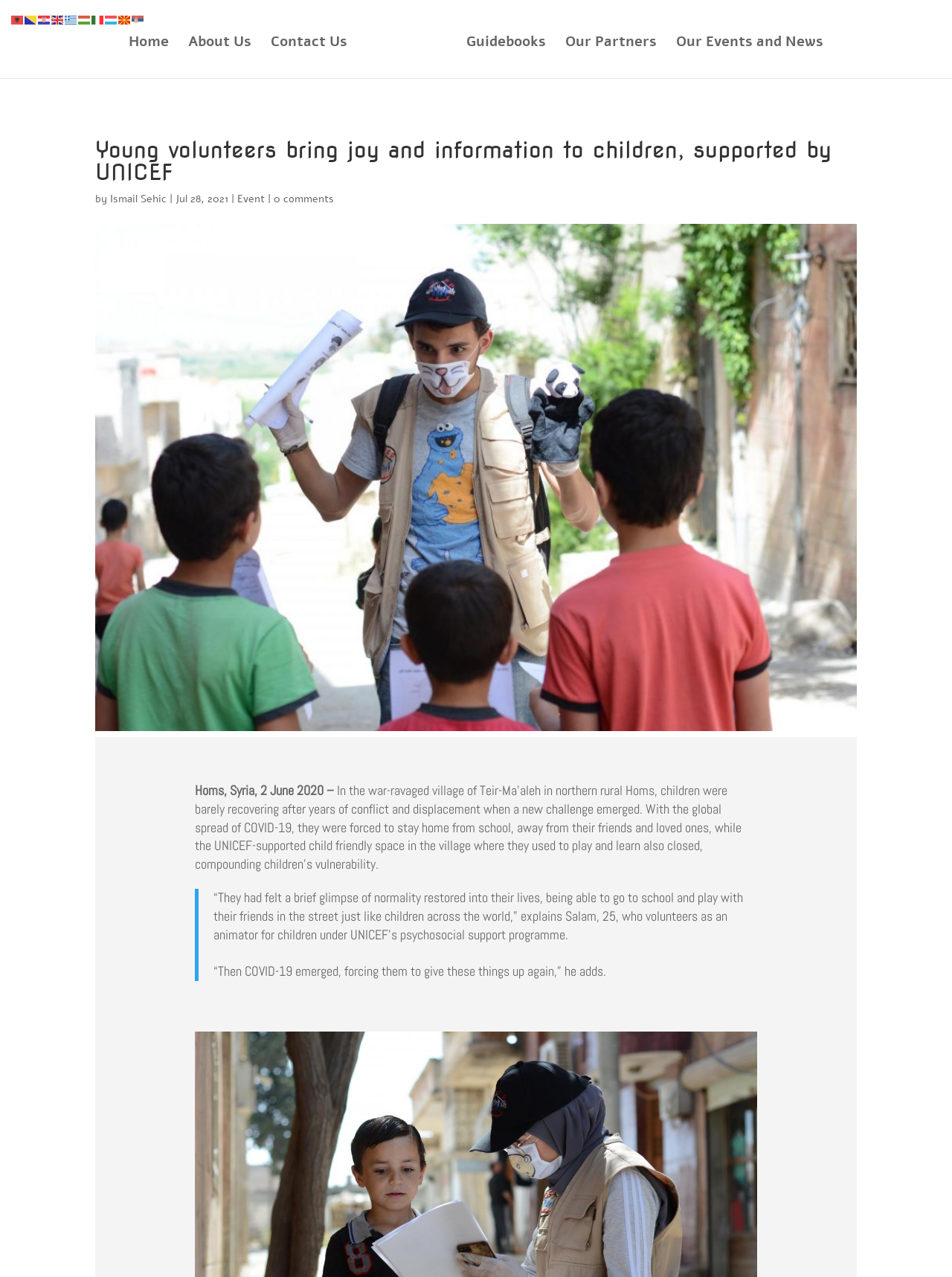How many comments does the article have?
Respond with a short answer, either a single word or a phrase, based on the image.

0 comments